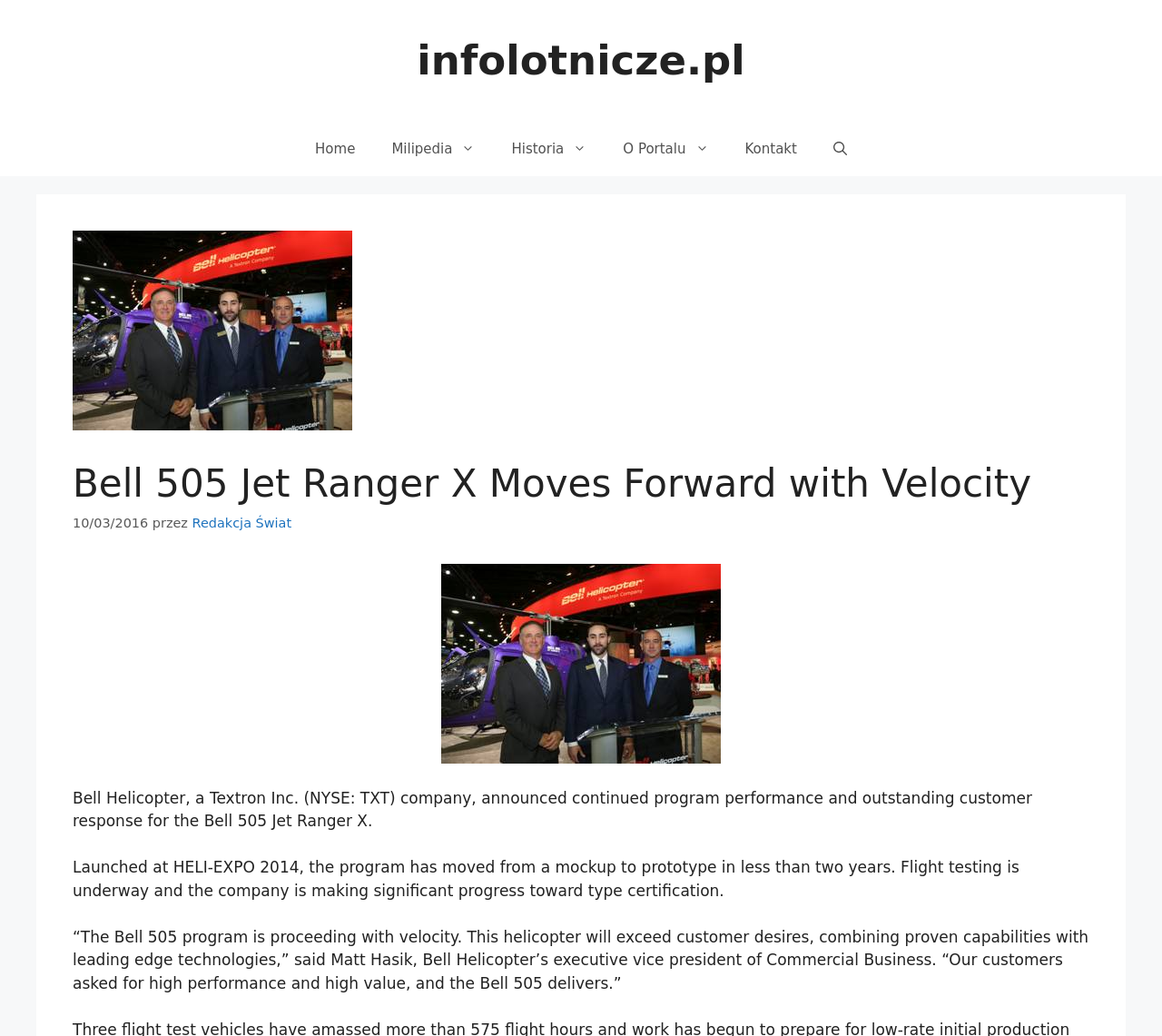Determine the bounding box coordinates in the format (top-left x, top-left y, bottom-right x, bottom-right y). Ensure all values are floating point numbers between 0 and 1. Identify the bounding box of the UI element described by: Historia

[0.425, 0.117, 0.521, 0.17]